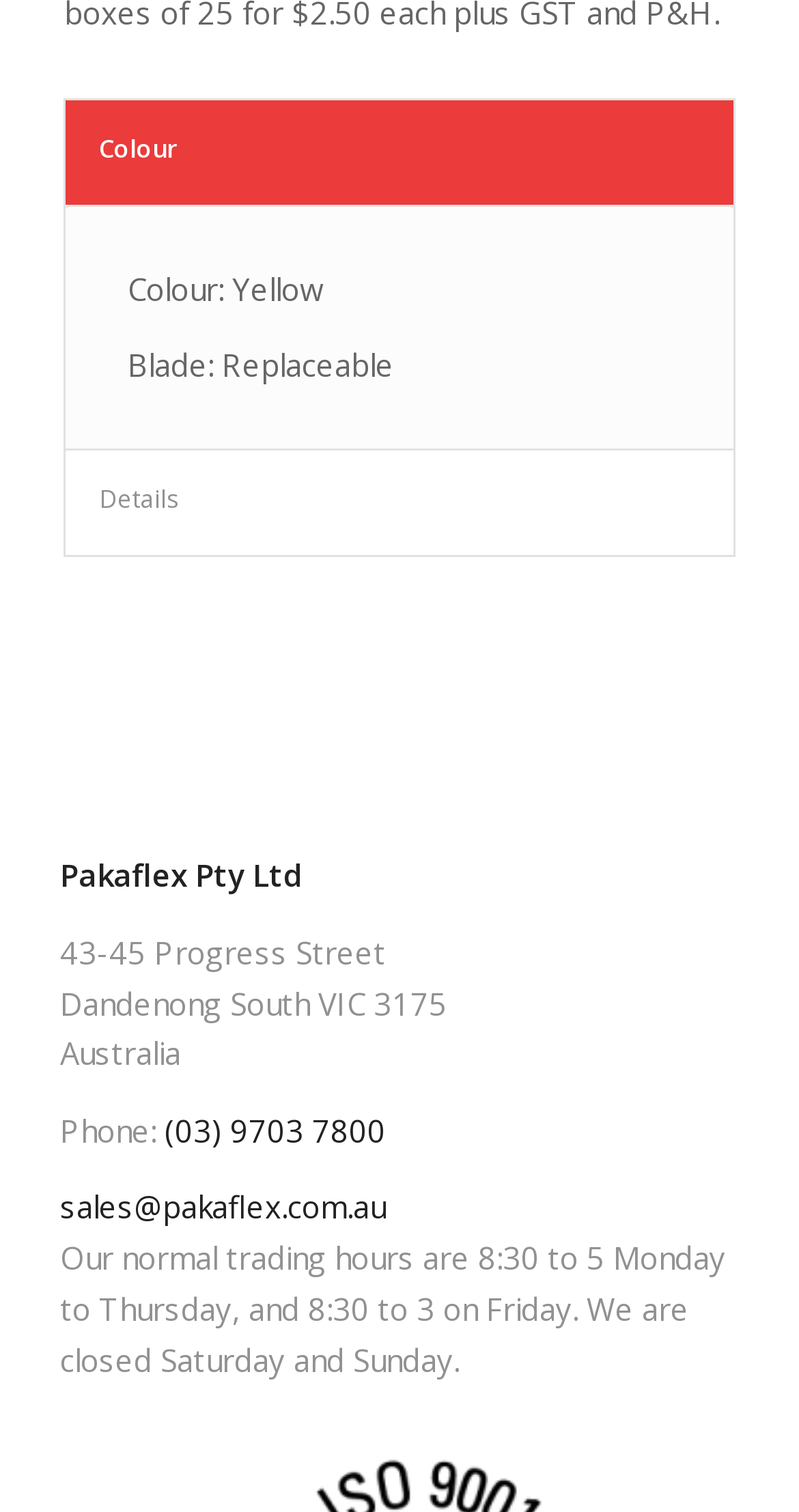What is the colour of the product?
Ensure your answer is thorough and detailed.

The colour of the product can be found in the tab section of the webpage, where the product details are listed. The first tab is labelled 'Colour' and the text 'Colour: Yellow' is displayed.